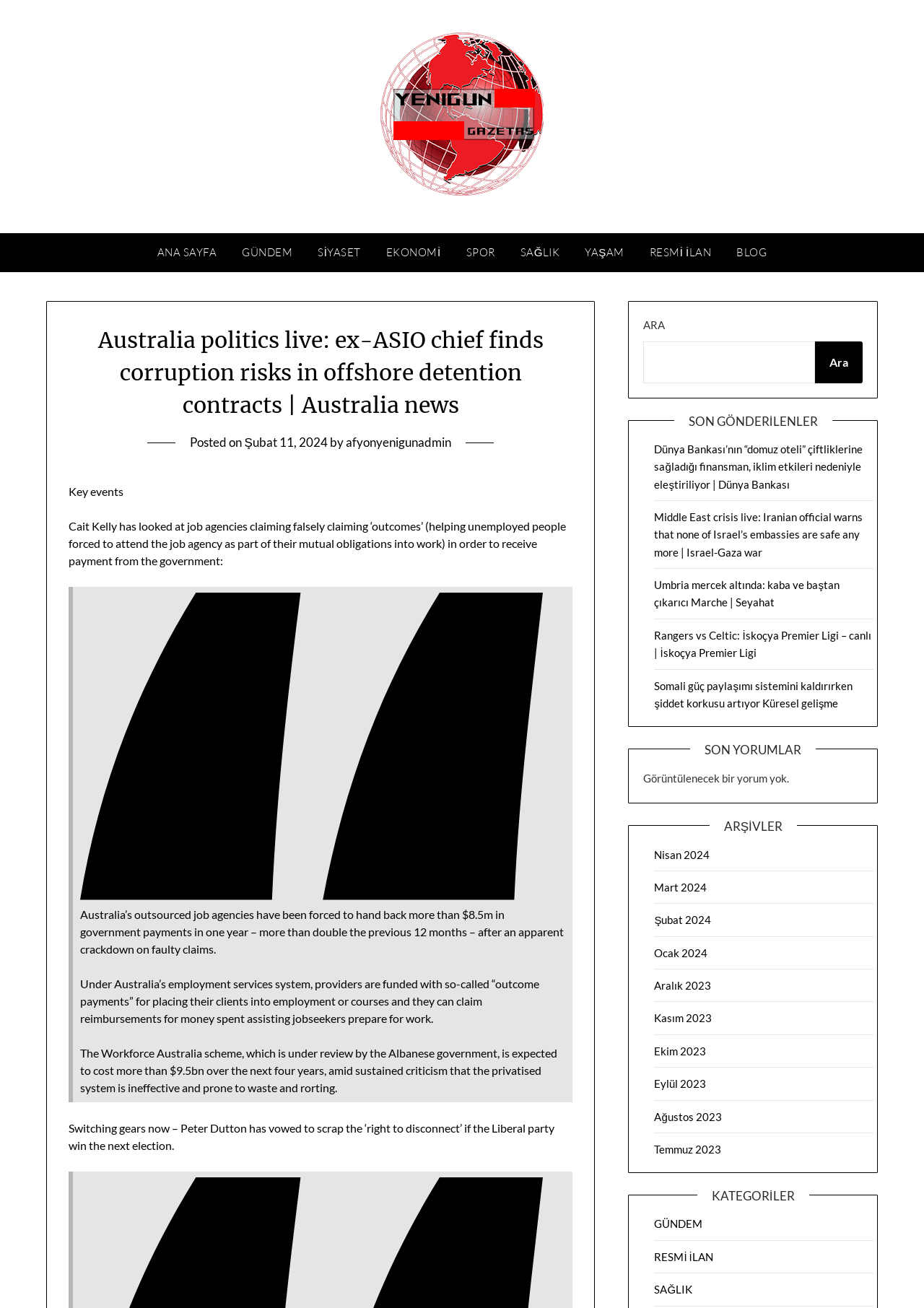Give a concise answer using one word or a phrase to the following question:
What is the topic of the article?

Job agencies and government payments